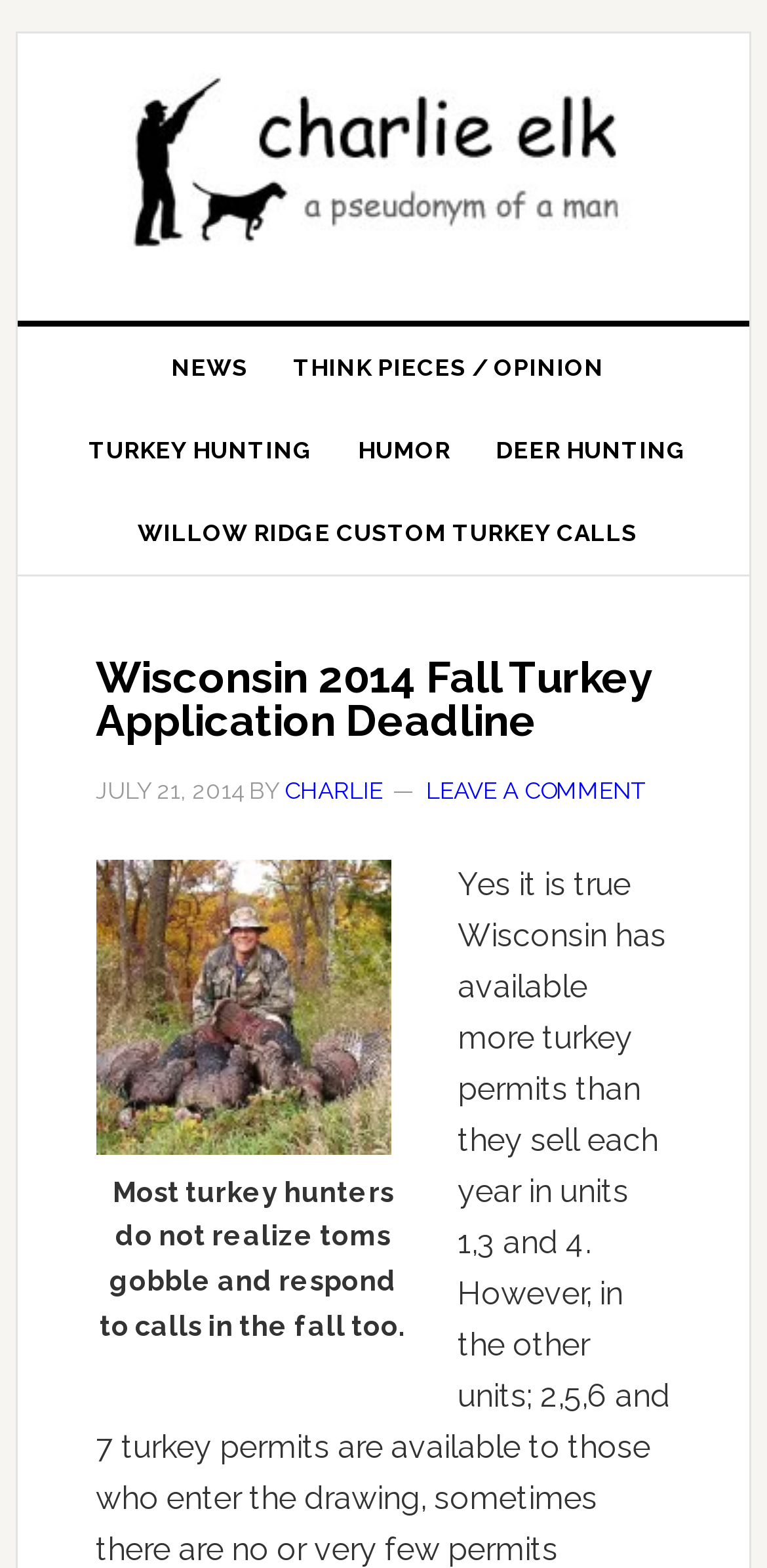Illustrate the webpage with a detailed description.

The webpage appears to be a blog post or article about Wisconsin's 2014 Fall Turkey Application Deadline. At the top, there is a link to "CHARLIE ELK" on the left side of the page. Below this, there is a main navigation menu with links to "NEWS", "THINK PIECES / OPINION", "TURKEY HUNTING", "HUMOR", "DEER HUNTING", and "WILLOW RIDGE CUSTOM TURKEY CALLS". The "WILLOW RIDGE CUSTOM TURKEY CALLS" link is followed by a header section that contains the title "Wisconsin 2014 Fall Turkey Application Deadline" and a timestamp "JULY 21, 2014". 

To the right of the timestamp, there is a byline "BY CHARLIE" and a link to "LEAVE A COMMENT". Below the header section, there is an image with a caption "Most turkey hunters do not realize toms gobble and respond to calls in the fall too." The image takes up about half of the page width. 

The main content of the page, which is not explicitly described in the accessibility tree, is likely to be related to the topic of Wisconsin's 2014 Fall Turkey Application Deadline, as hinted by the meta description. The meta description mentions that Wisconsin has available more turkey permits than they sell each year in certain units, but not in others.